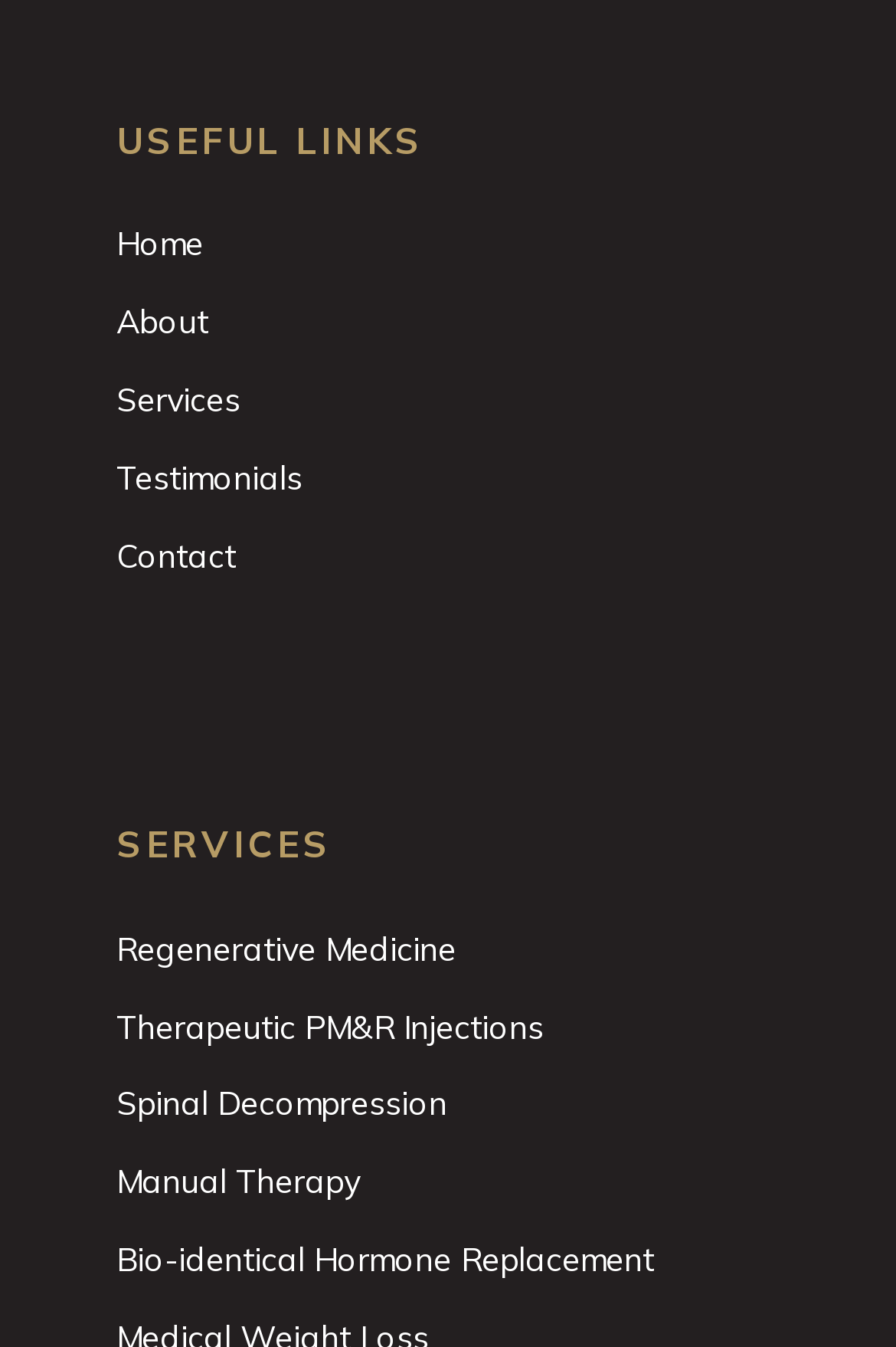Utilize the details in the image to give a detailed response to the question: What is the last link under 'SERVICES'?

I examined the 'SERVICES' section and found the last link, which is 'Bio-identical Hormone Replacement'.